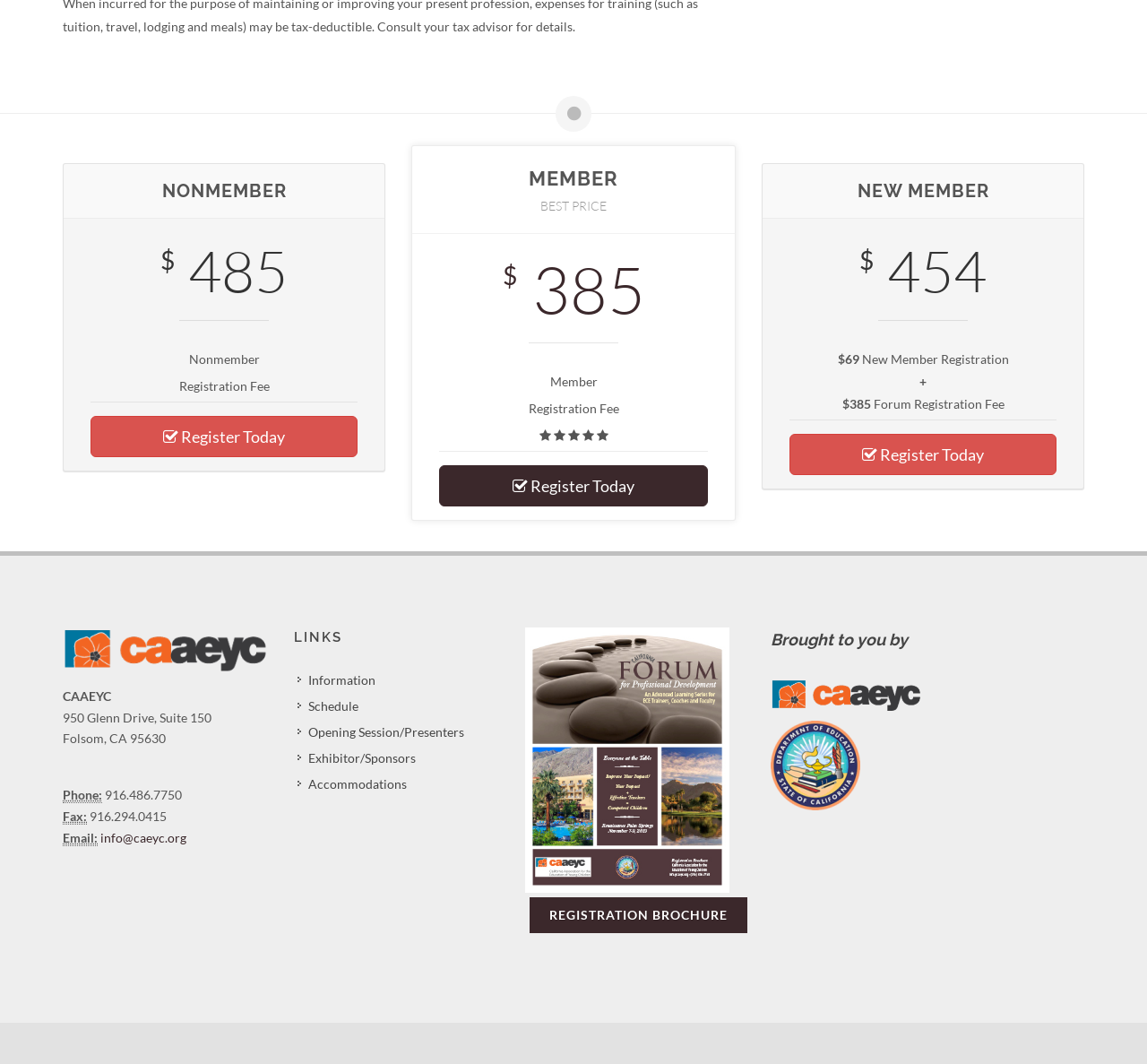Mark the bounding box of the element that matches the following description: "Schedule".

[0.259, 0.654, 0.315, 0.672]